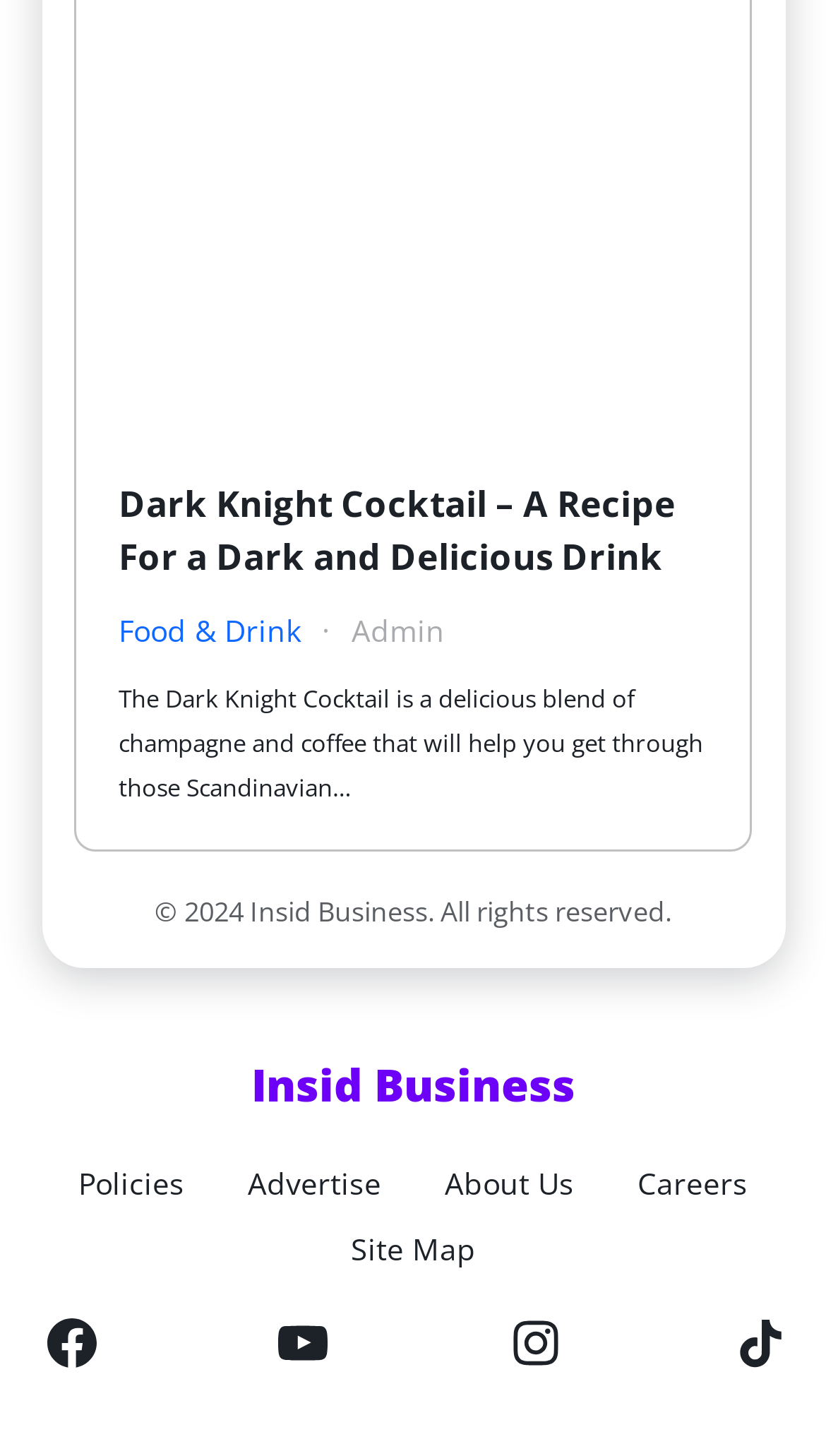Determine the bounding box coordinates for the region that must be clicked to execute the following instruction: "Go to 2019".

None